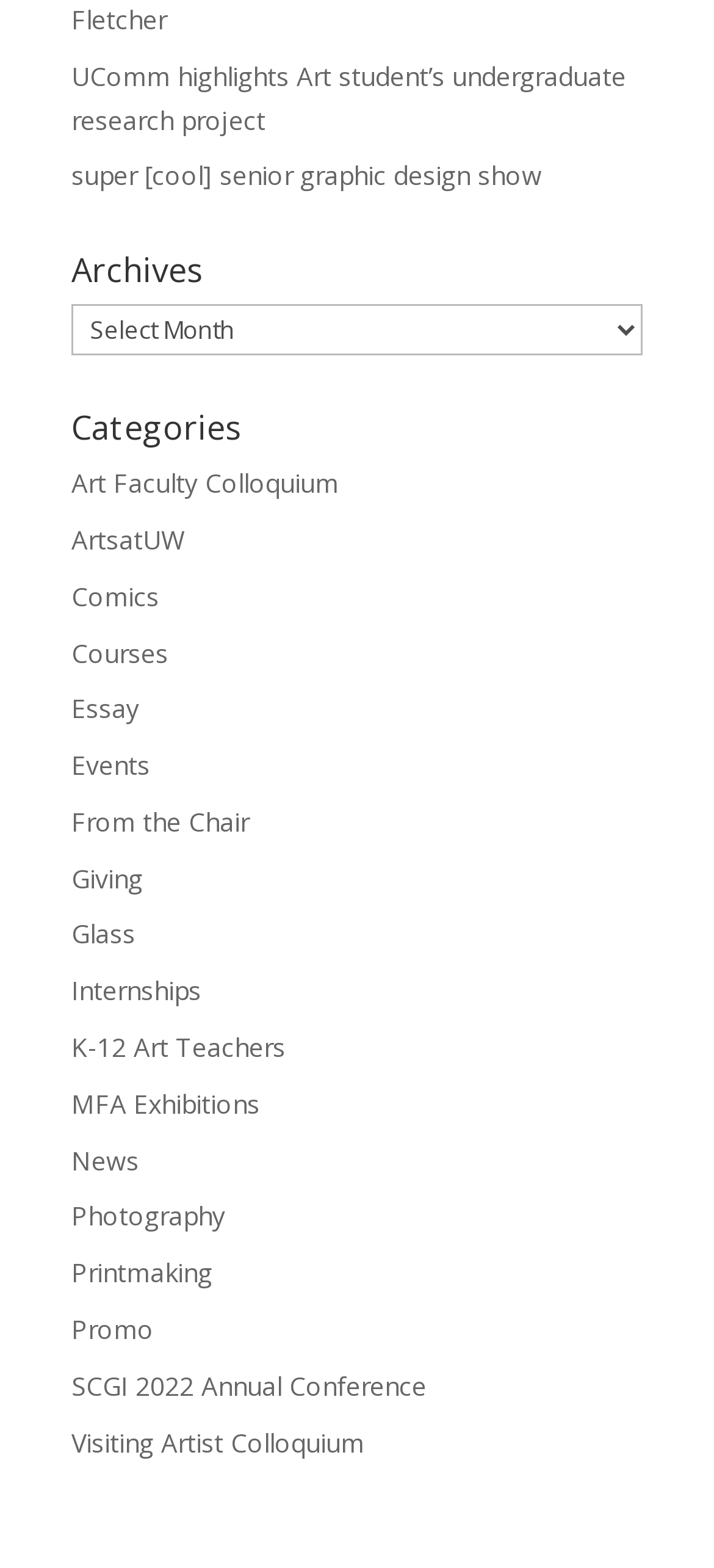Pinpoint the bounding box coordinates of the clickable element needed to complete the instruction: "Follow Ruqiang Xu". The coordinates should be provided as four float numbers between 0 and 1: [left, top, right, bottom].

None